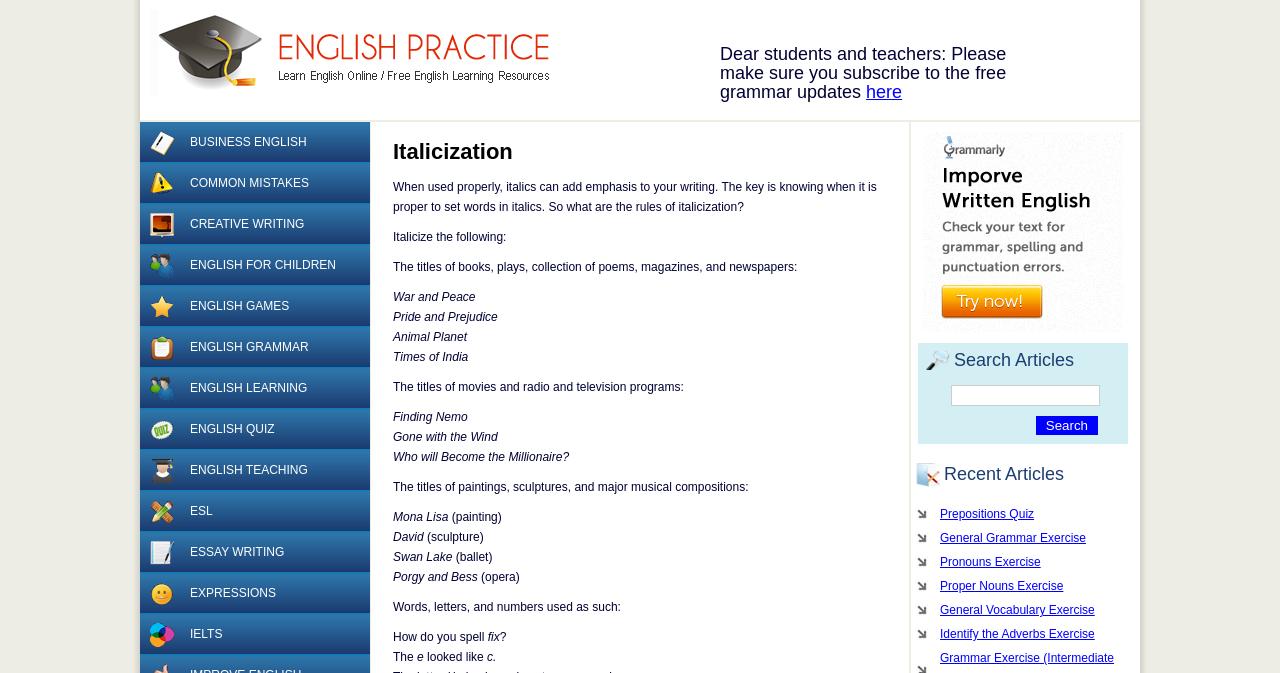Given the webpage screenshot and the description, determine the bounding box coordinates (top-left x, top-left y, bottom-right x, bottom-right y) that define the location of the UI element matching this description: Expressions

[0.109, 0.851, 0.289, 0.912]